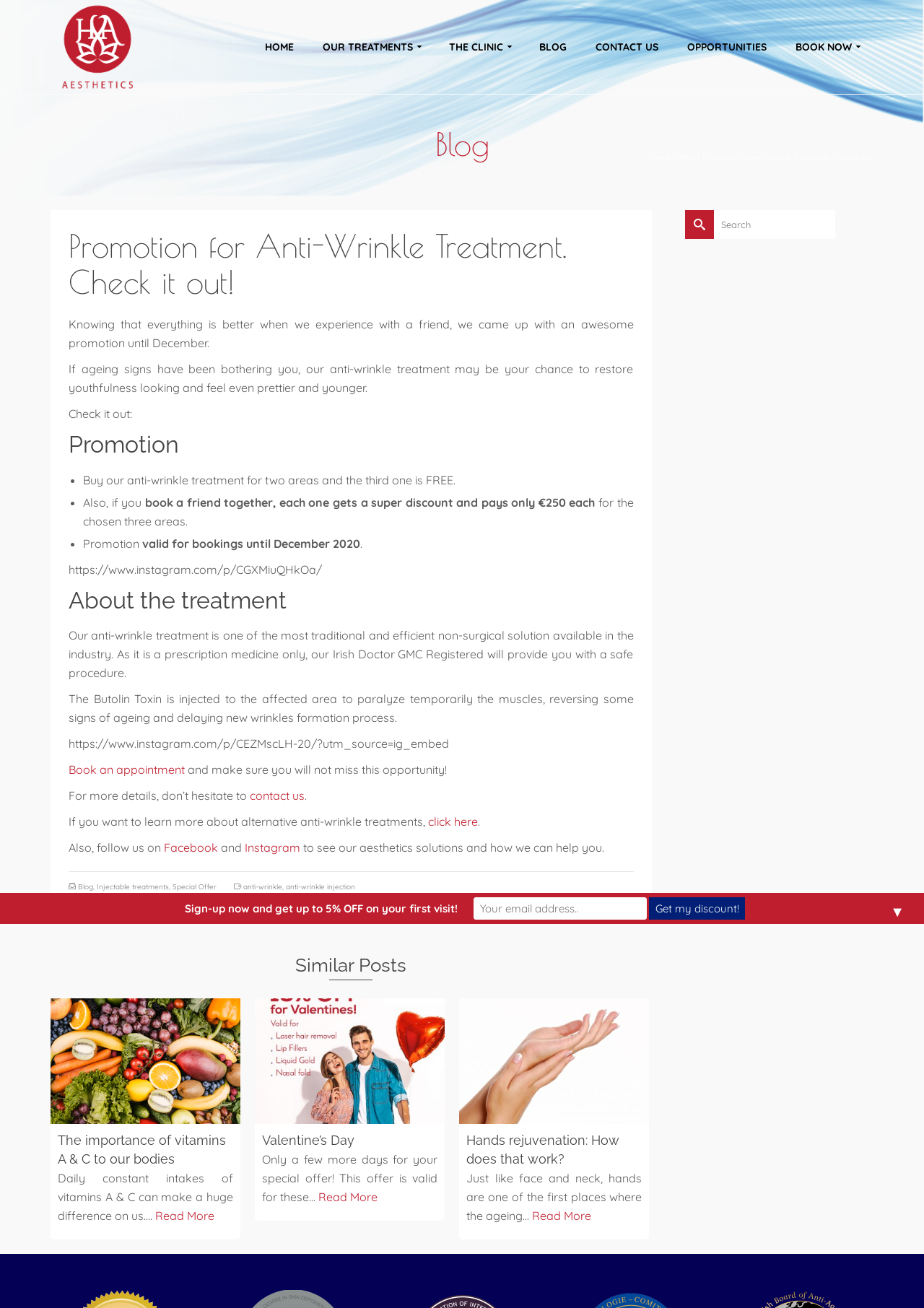Analyze the image and provide a detailed answer to the question: What is the purpose of the anti-wrinkle treatment?

The anti-wrinkle treatment is a non-surgical solution that temporarily paralyzes the muscles to reverse some signs of ageing and delay new wrinkles formation process.